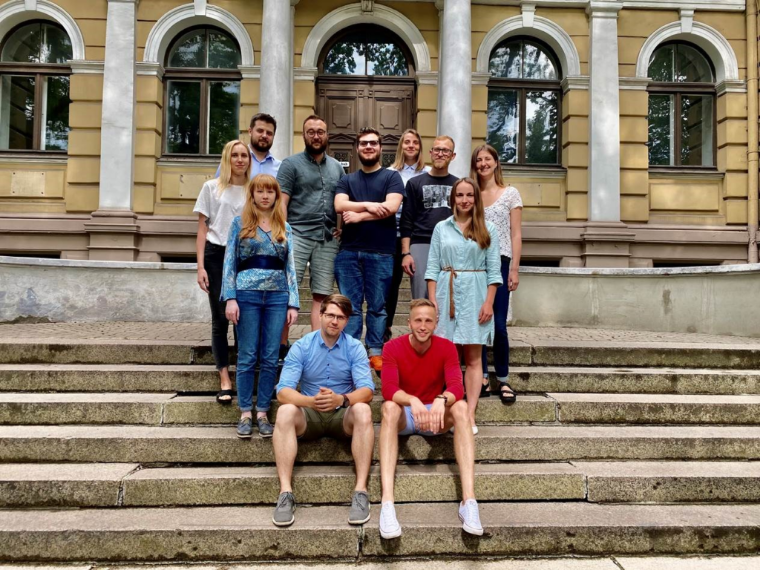Explain in detail what you see in the image.

The image features a group of individuals standing on the steps of a historic building, possibly a university or office, characterized by its elegant architecture. The front row consists of four individuals, seated casually, while the back row showcases several members arranged in a loosely organized formation. The group appears to be celebrating or gathering for a special occasion, likely related to their recent recognition as semi-finalists in the EIT Health Headstart Programme, an initiative supporting healthcare innovations in Europe.

Among the participants, a diverse range of attire can be seen, reflecting a mix of casual and slightly formal styles, suggesting a relaxed yet significant atmosphere. The setting underscores a collaborative spirit, as they are united by a common goal in the healthcare sector, showcasing their roles in advancement and innovation in response to modern challenges. The background features large windows and classical architecture, contributing to the overall professionalism and importance of the event.